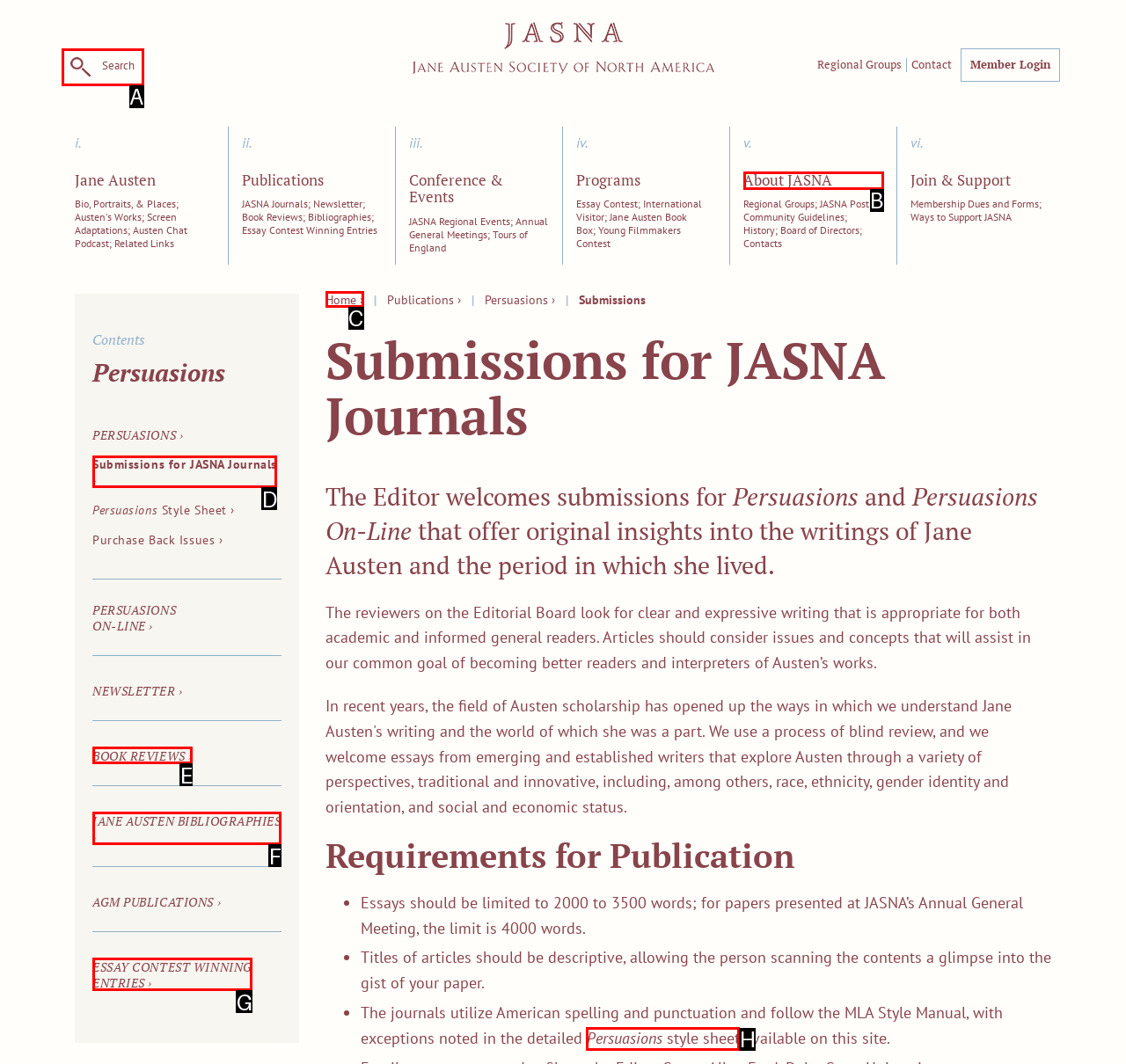Which lettered option should be clicked to perform the following task: Click on 'Art & Craft Classes'
Respond with the letter of the appropriate option.

None